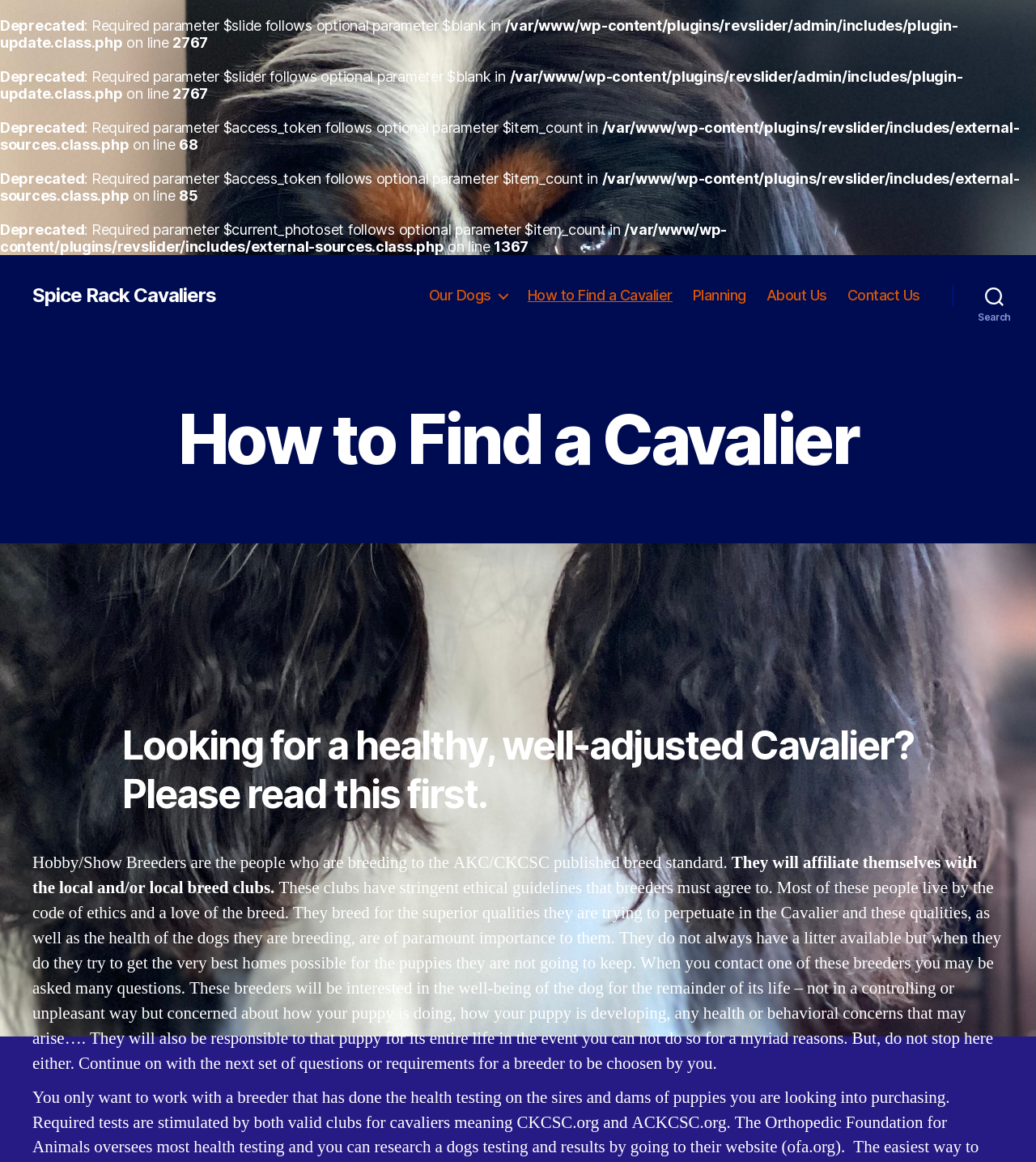Can you locate the main headline on this webpage and provide its text content?

How to Find a Cavalier